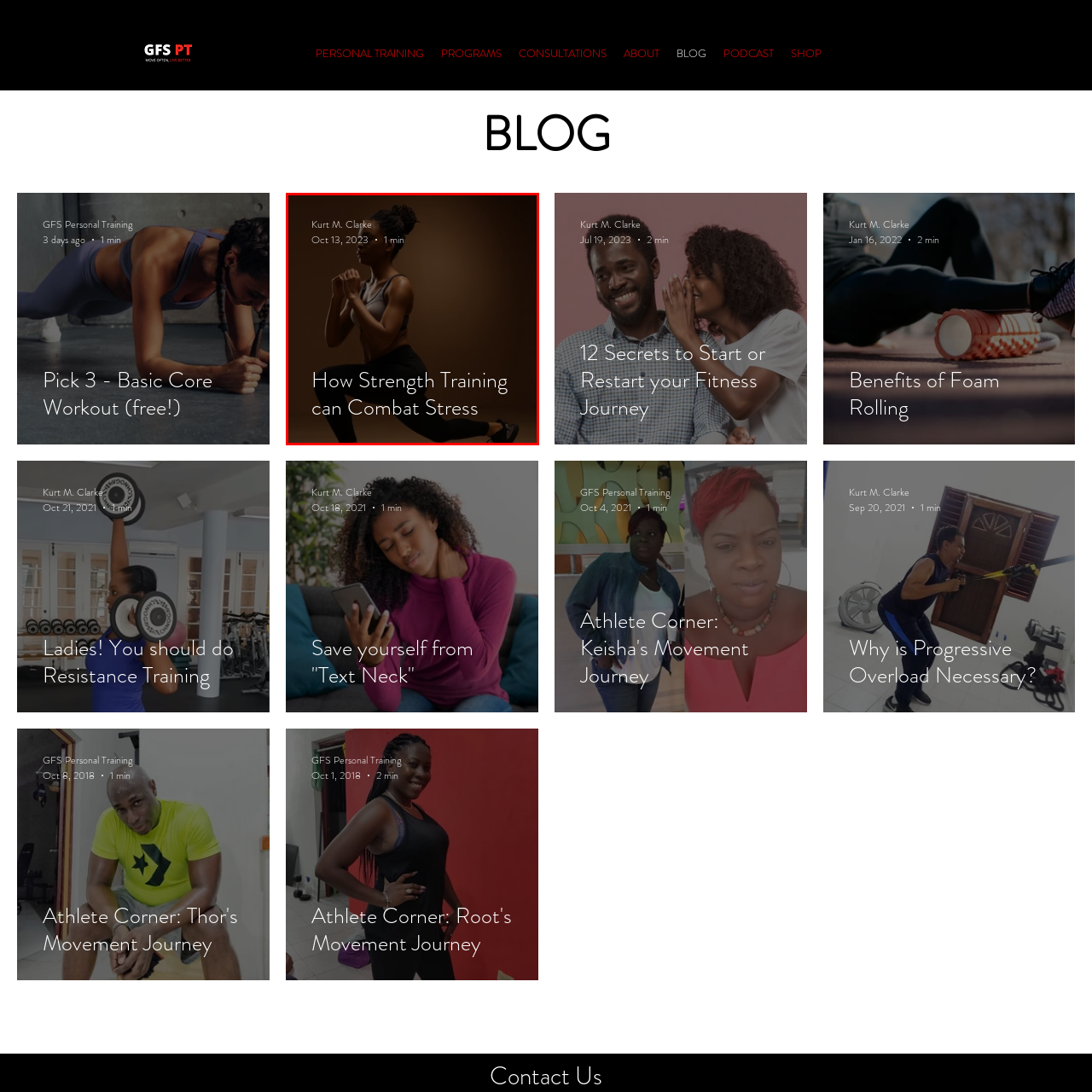Focus your attention on the image enclosed by the red boundary and provide a thorough answer to the question that follows, based on the image details: Who is the author of the post?

The author of the post is explicitly mentioned as Kurt M. Clarke, which suggests that the post is written from a personal perspective or expertise in the field of fitness and stress management.